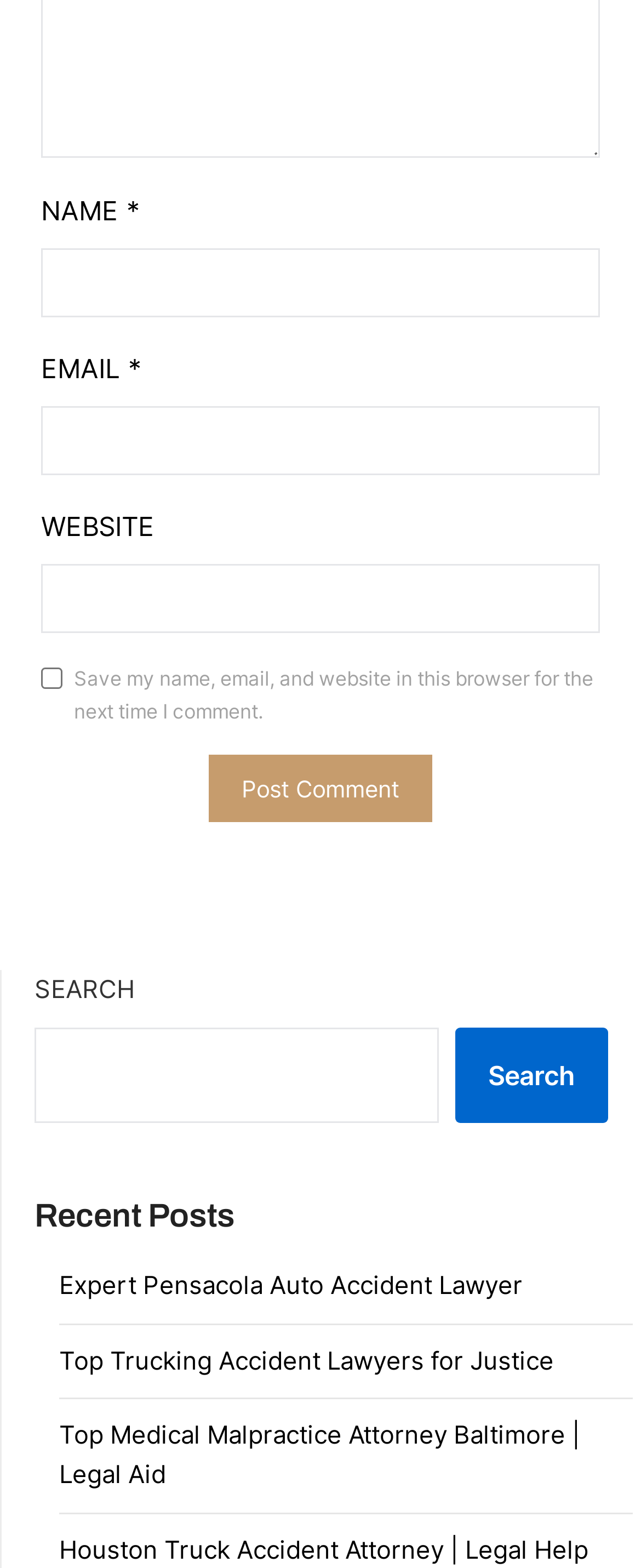Specify the bounding box coordinates for the region that must be clicked to perform the given instruction: "Click the Post Comment button".

[0.326, 0.482, 0.674, 0.525]